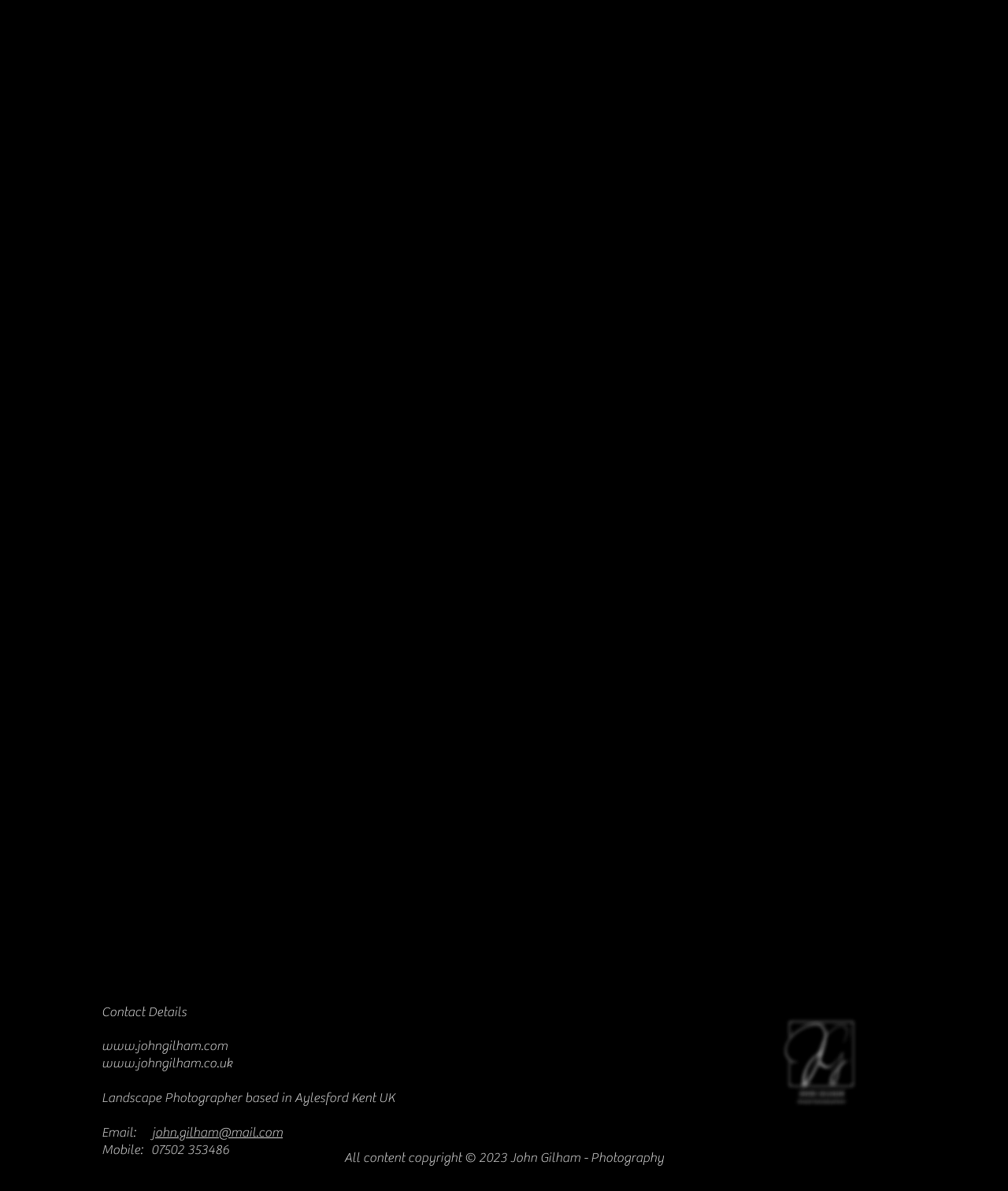What is the photographer's website URL?
Based on the screenshot, respond with a single word or phrase.

www.johngilham.com